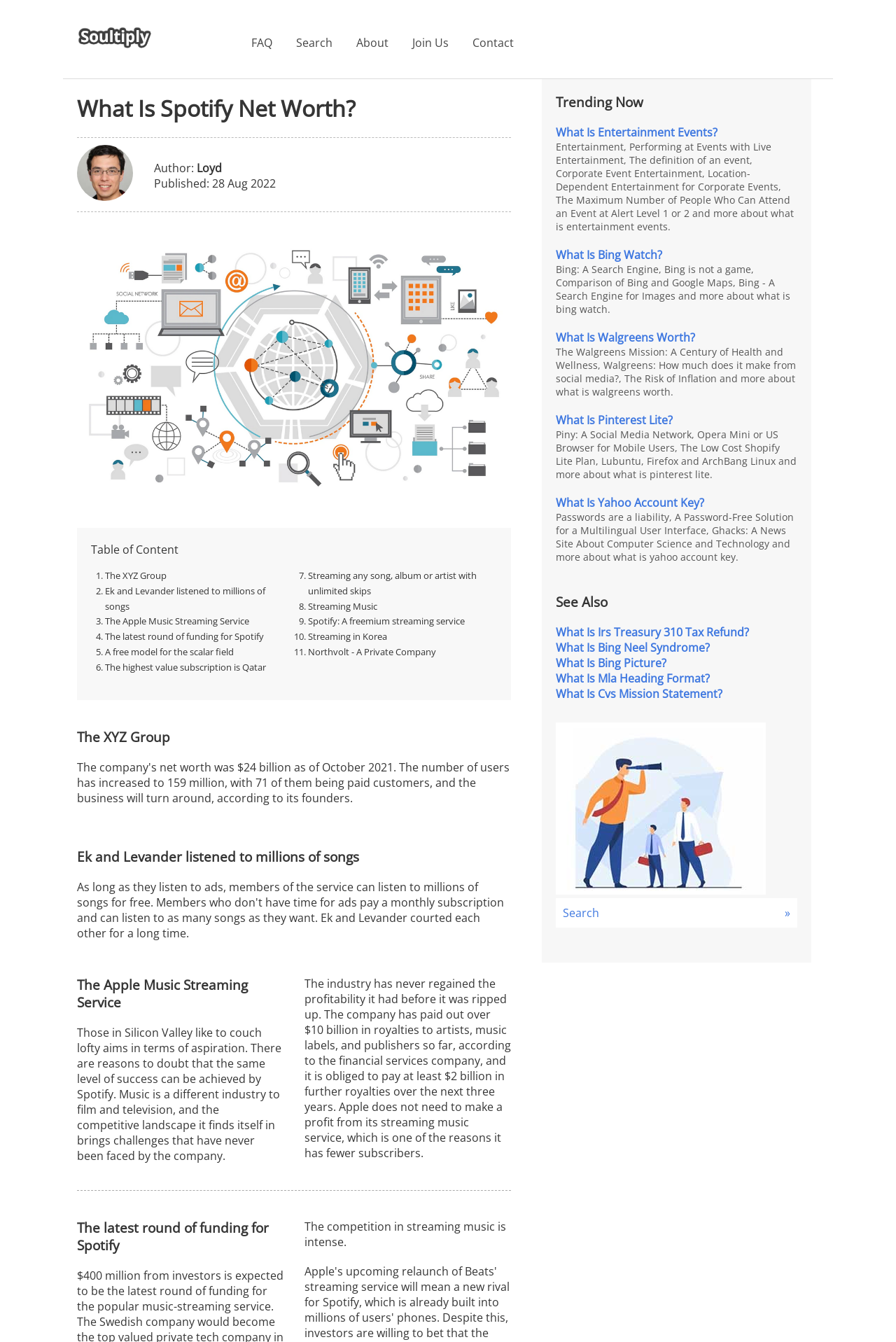Determine the bounding box coordinates for the region that must be clicked to execute the following instruction: "Search for something".

[0.33, 0.026, 0.371, 0.038]